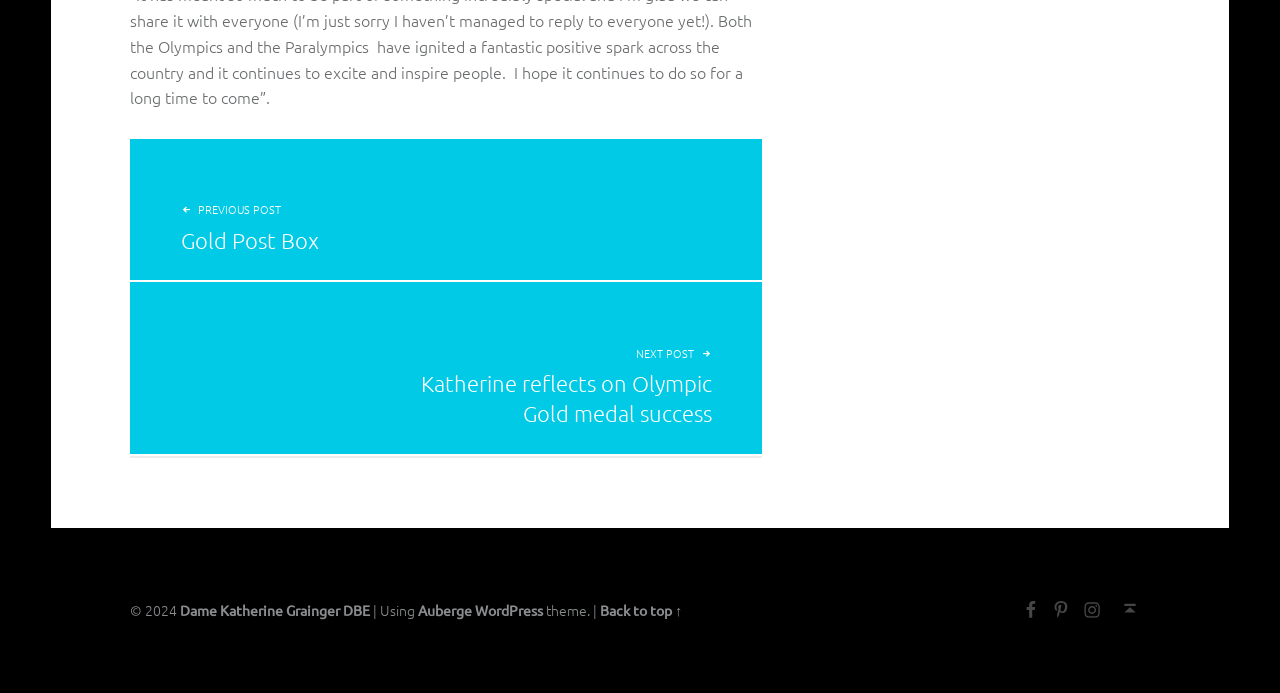Please specify the bounding box coordinates of the area that should be clicked to accomplish the following instruction: "visit Katherine Grainger's page". The coordinates should consist of four float numbers between 0 and 1, i.e., [left, top, right, bottom].

[0.141, 0.867, 0.289, 0.893]